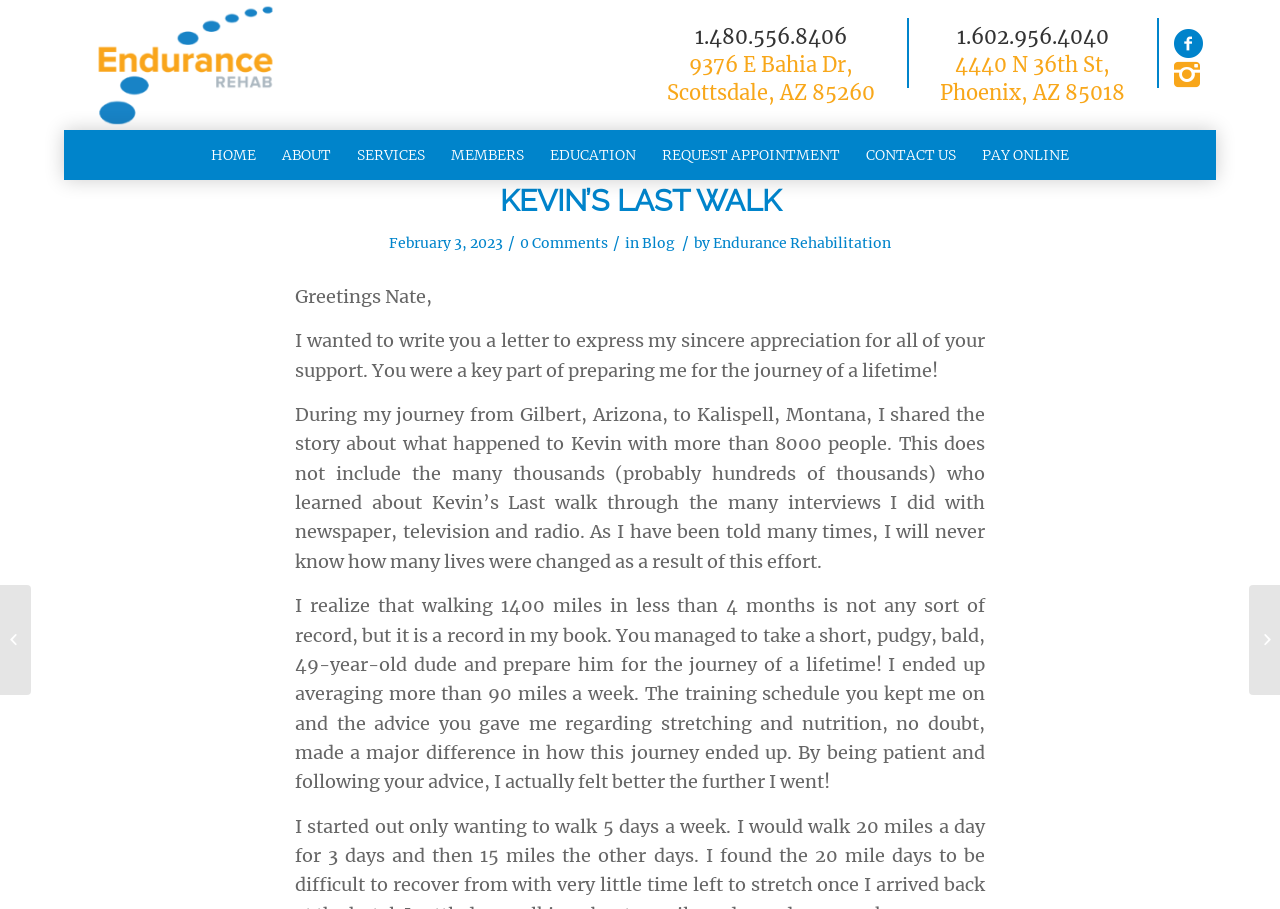Please identify the bounding box coordinates of the clickable element to fulfill the following instruction: "Visit the 'Endurance Rehabilitation' website". The coordinates should be four float numbers between 0 and 1, i.e., [left, top, right, bottom].

[0.039, 0.0, 0.251, 0.143]